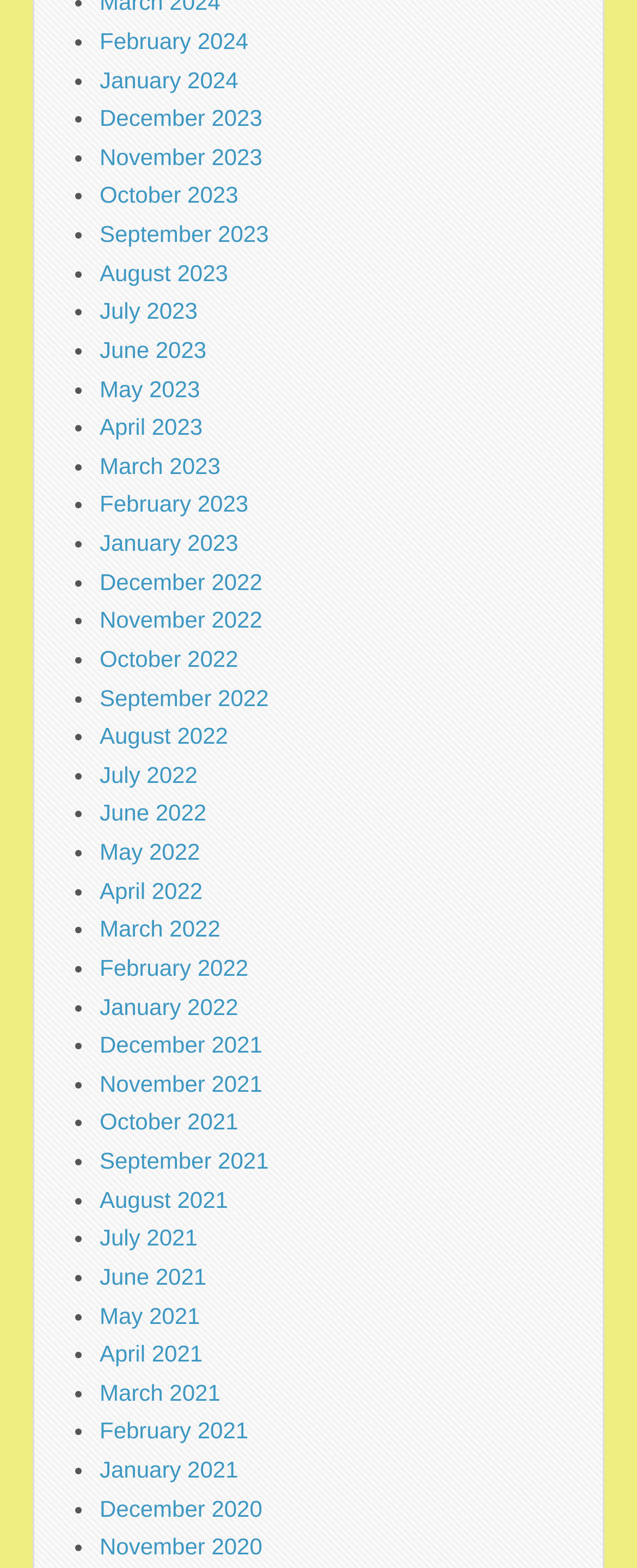For the element described, predict the bounding box coordinates as (top-left x, top-left y, bottom-right x, bottom-right y). All values should be between 0 and 1. Element description: July 2022

[0.156, 0.486, 0.31, 0.502]